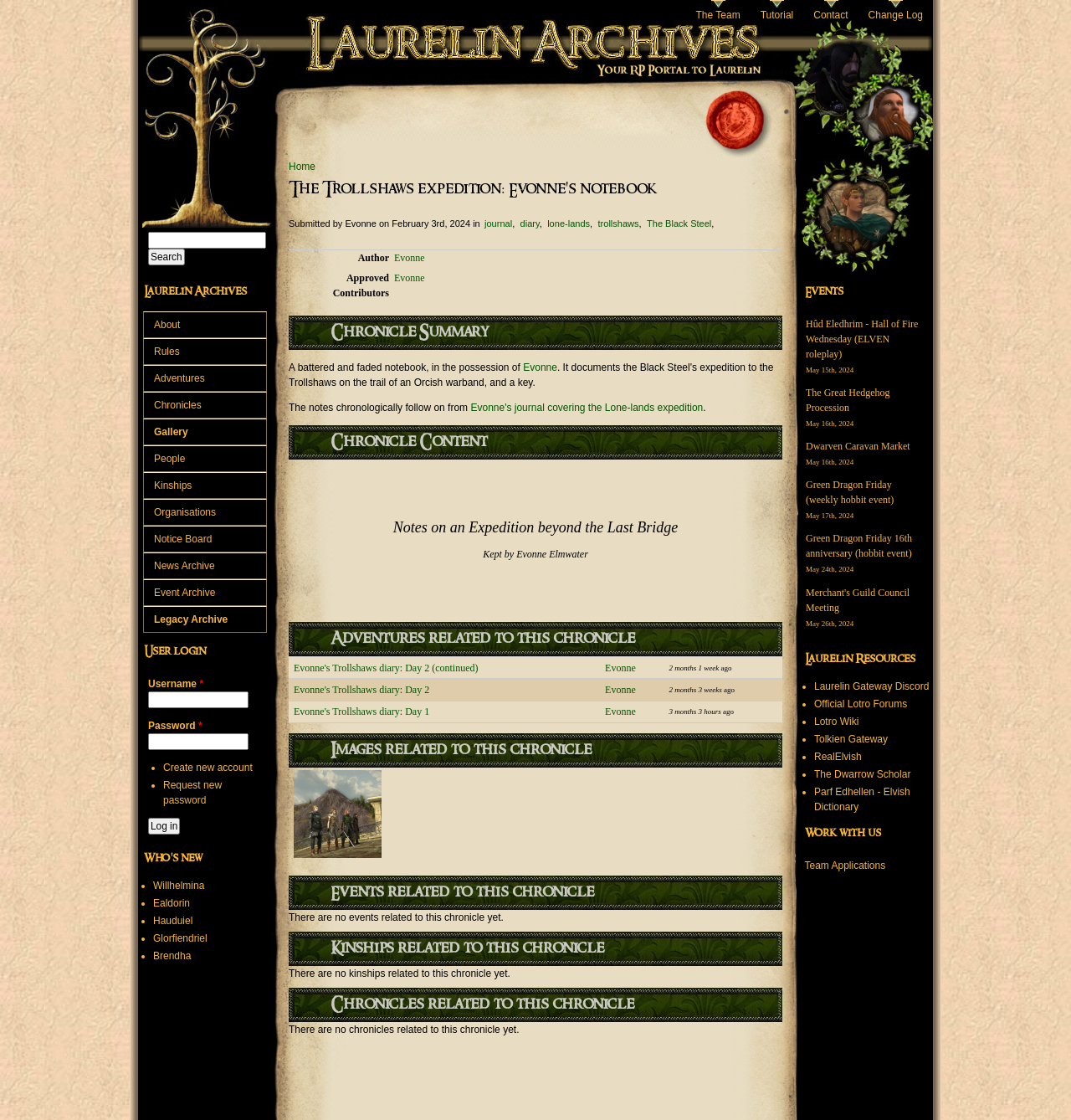Answer the following query concisely with a single word or phrase:
What is the name of the diary mentioned in the chronicle?

Evonne's Trollshaws diary